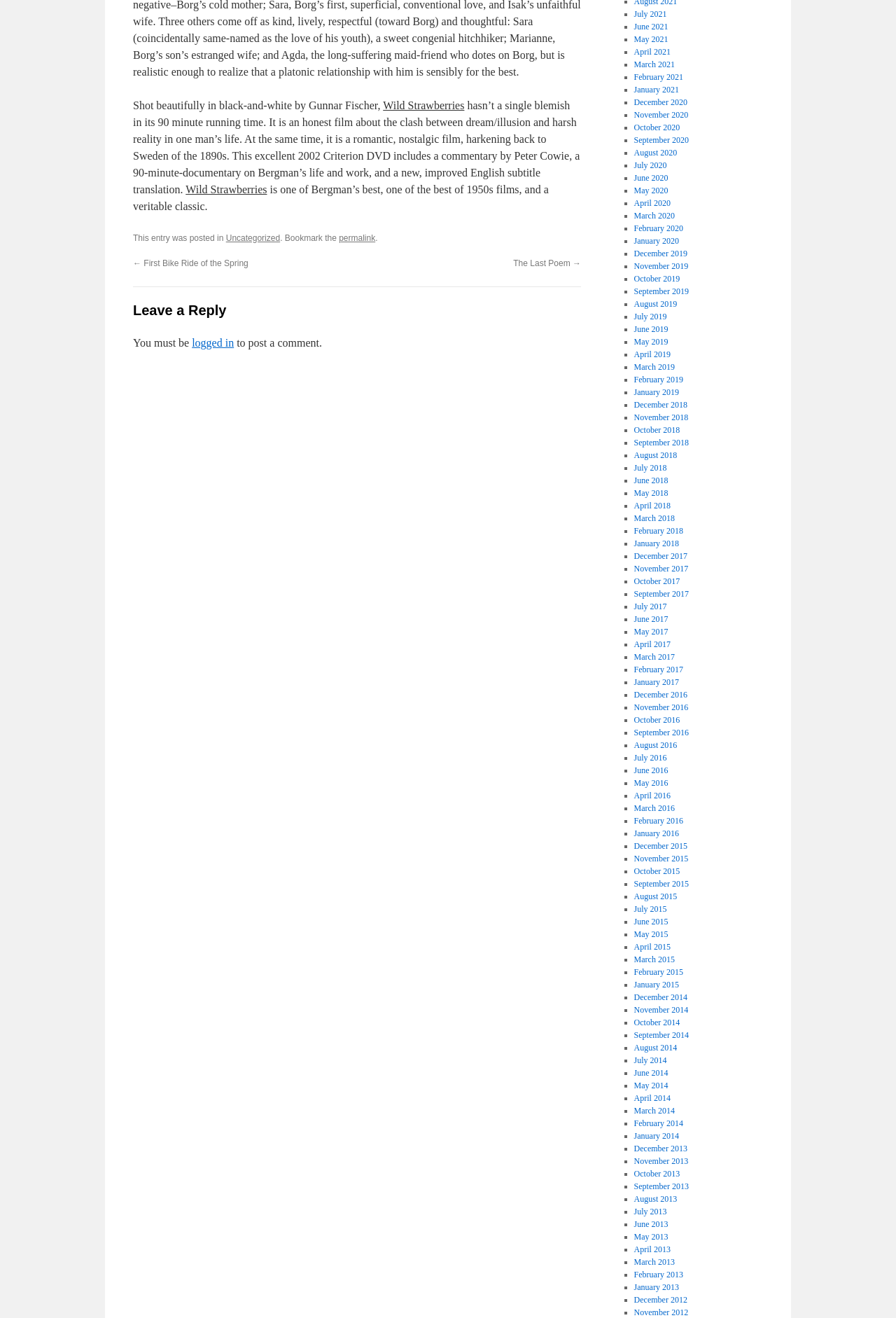Determine the bounding box for the UI element that matches this description: "Uncategorized".

[0.252, 0.177, 0.313, 0.184]